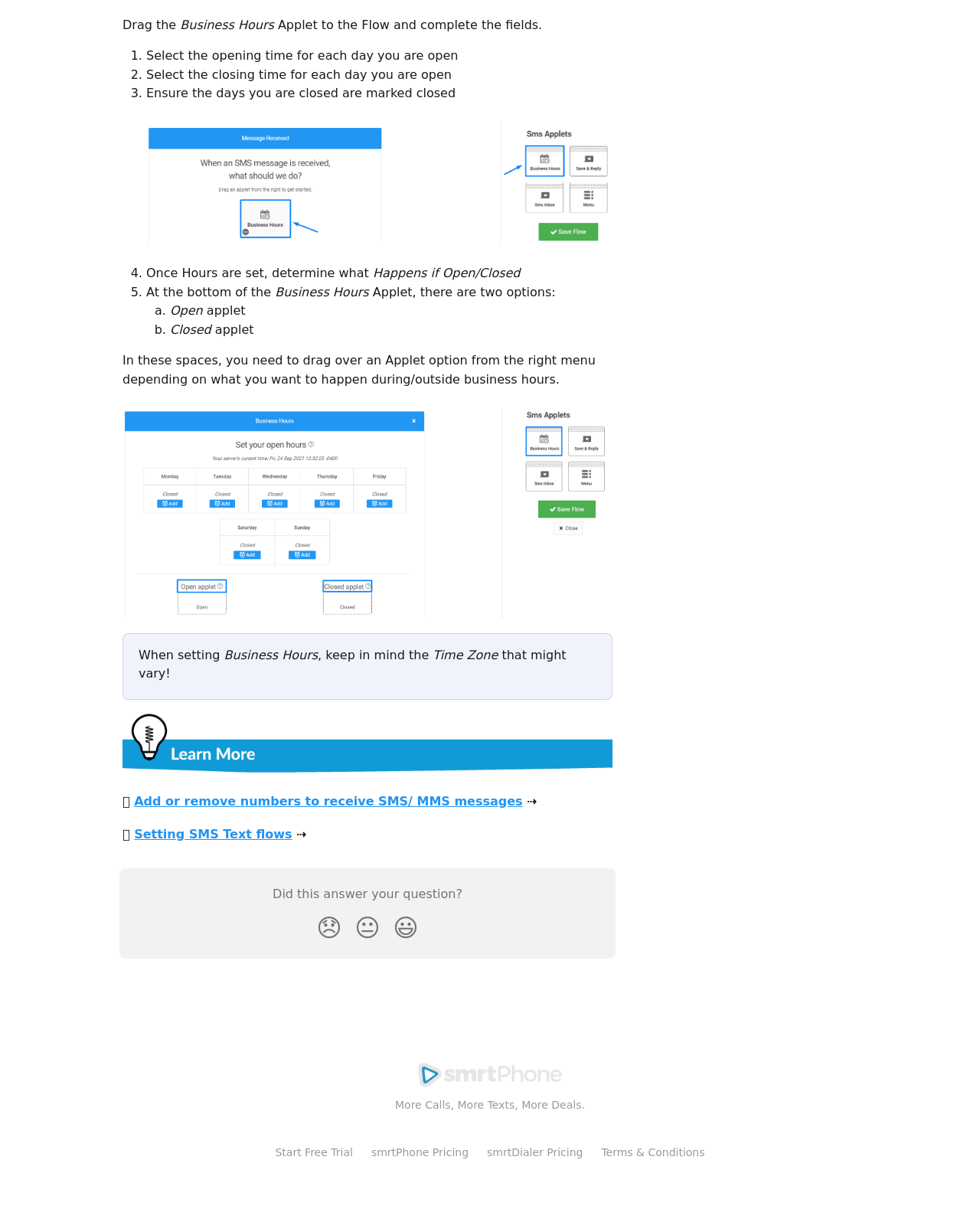Analyze the image and provide a detailed answer to the question: What is the reaction indicated by the 😃 emoji?

The 😃 emoji represents a Smiley reaction, indicating a positive or happy sentiment.